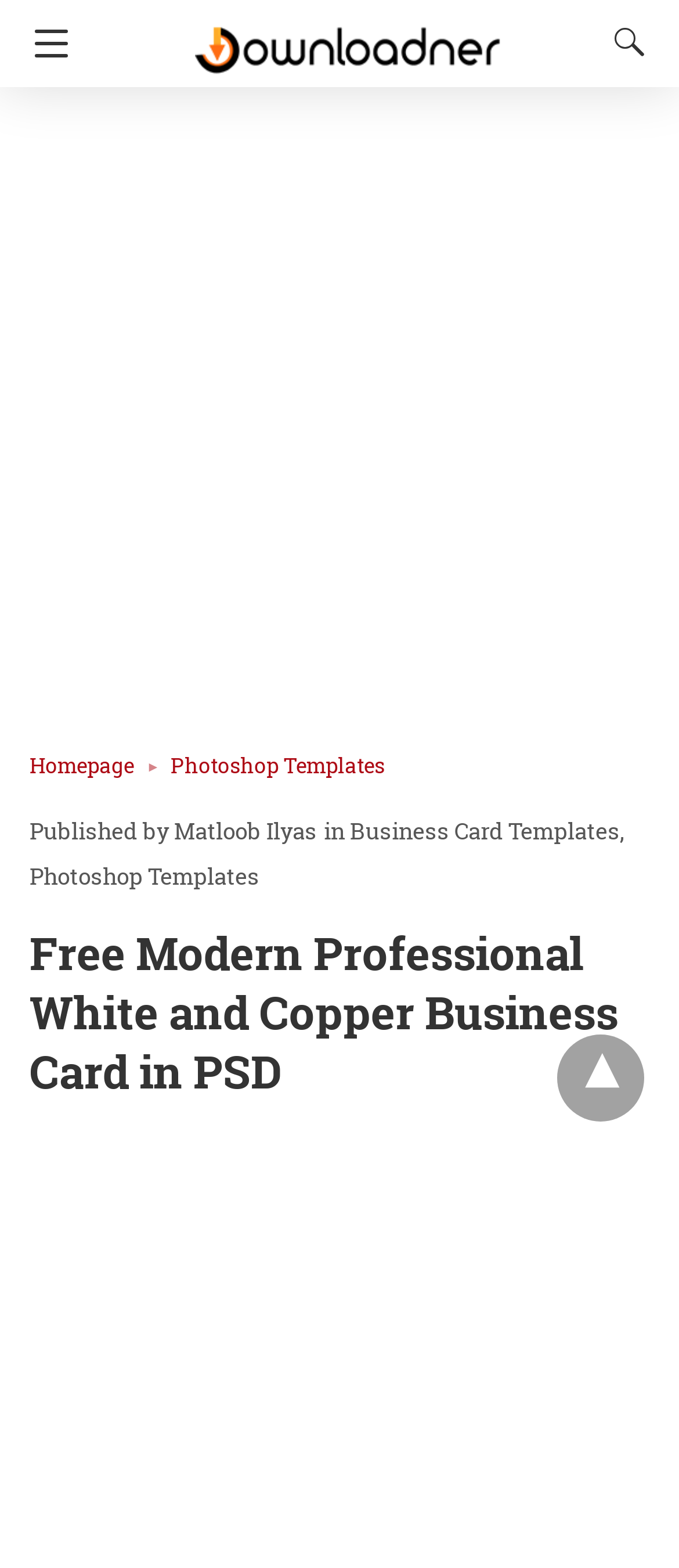Refer to the image and answer the question with as much detail as possible: How many business card templates are available on this webpage?

I found only one business card template available on this webpage, which is the 'Free Modern Professional White and Copper Business Card in PSD' template.